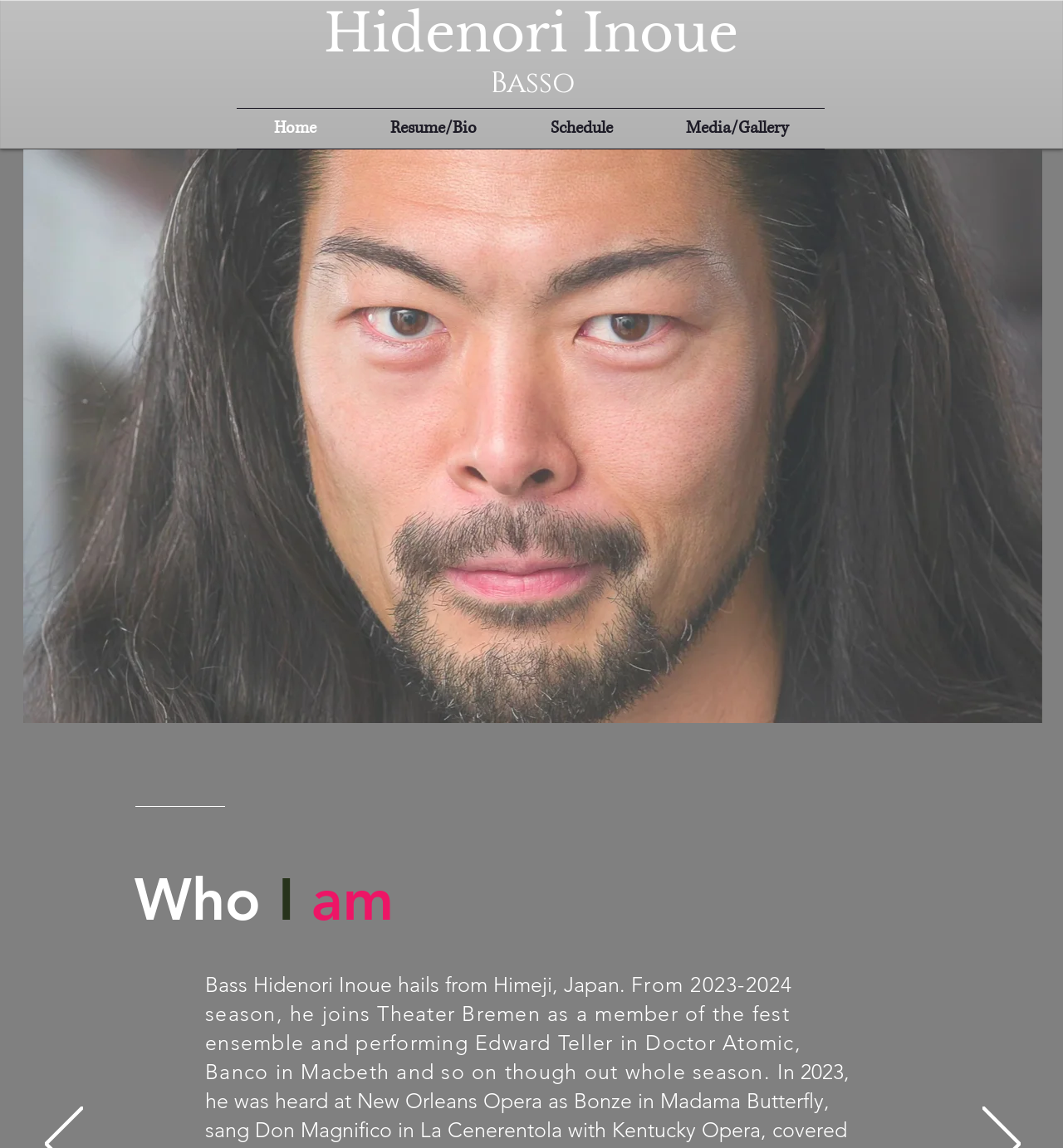Using the elements shown in the image, answer the question comprehensively: What is the name of the theater Hidenori Inoue joins in 2023-2024 season?

According to the webpage, Hidenori Inoue joins Theater Bremen as a member of the fest ensemble in the 2023-2024 season, as mentioned in the text 'From 2023-2024 season, he joins Theater Bremen as a member of the fest ensemble and performing Edward Teller in Doctor Atomic, Banco in Macbeth and so on though out whole season.'